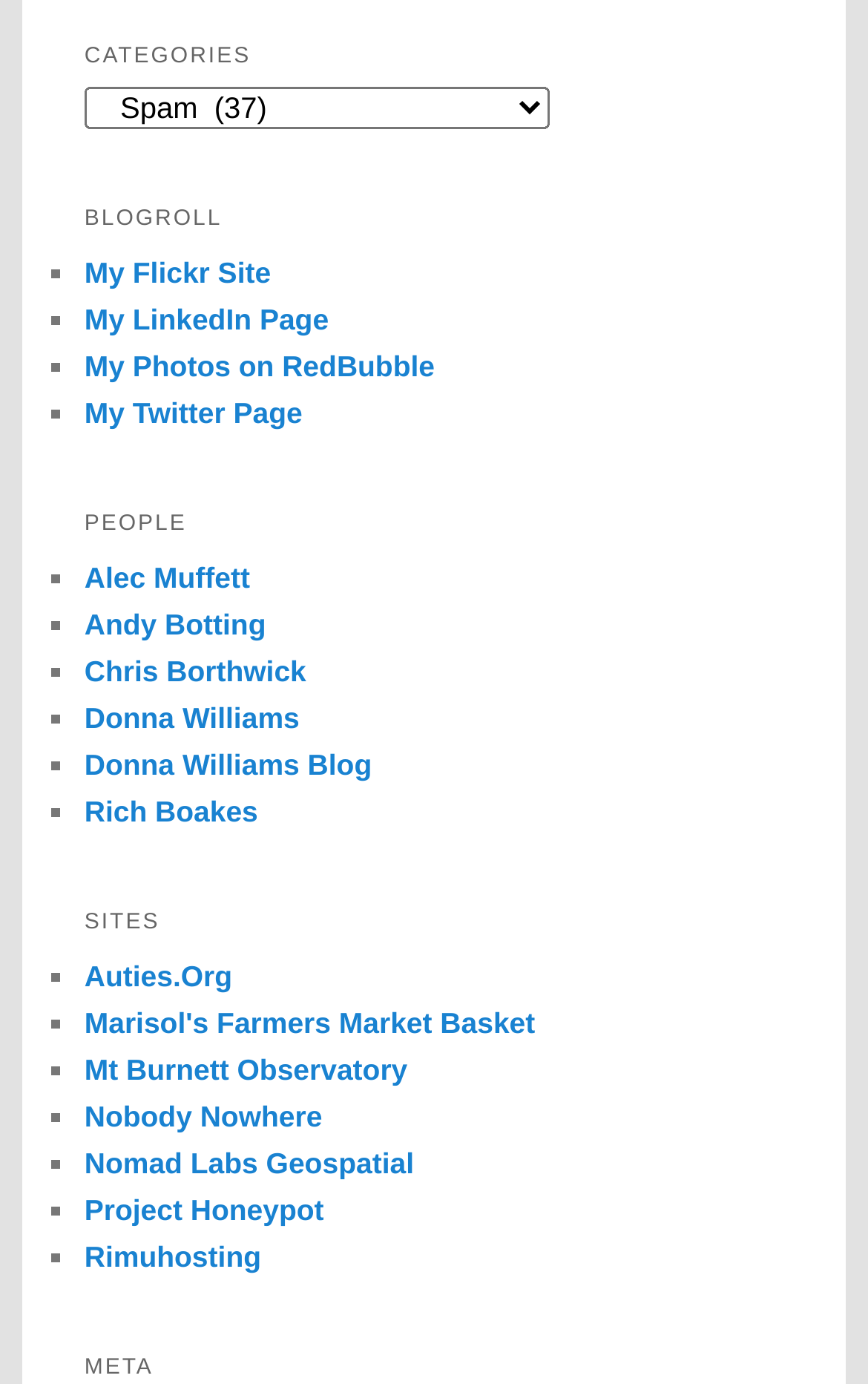Please determine the bounding box coordinates of the element's region to click in order to carry out the following instruction: "Visit My Flickr Site". The coordinates should be four float numbers between 0 and 1, i.e., [left, top, right, bottom].

[0.097, 0.185, 0.312, 0.209]